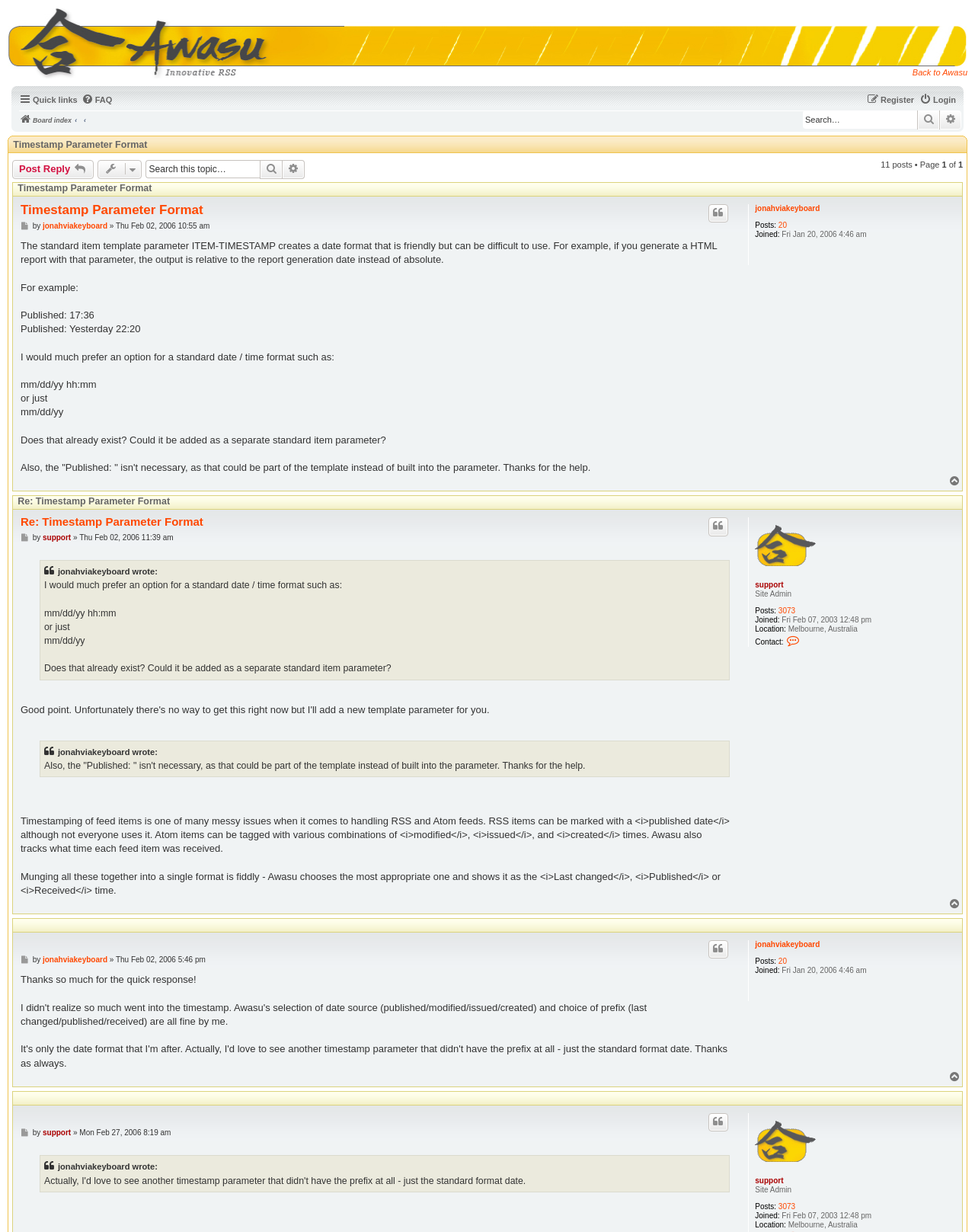Identify the bounding box coordinates of the specific part of the webpage to click to complete this instruction: "Follow Oracle Globe on social media".

None